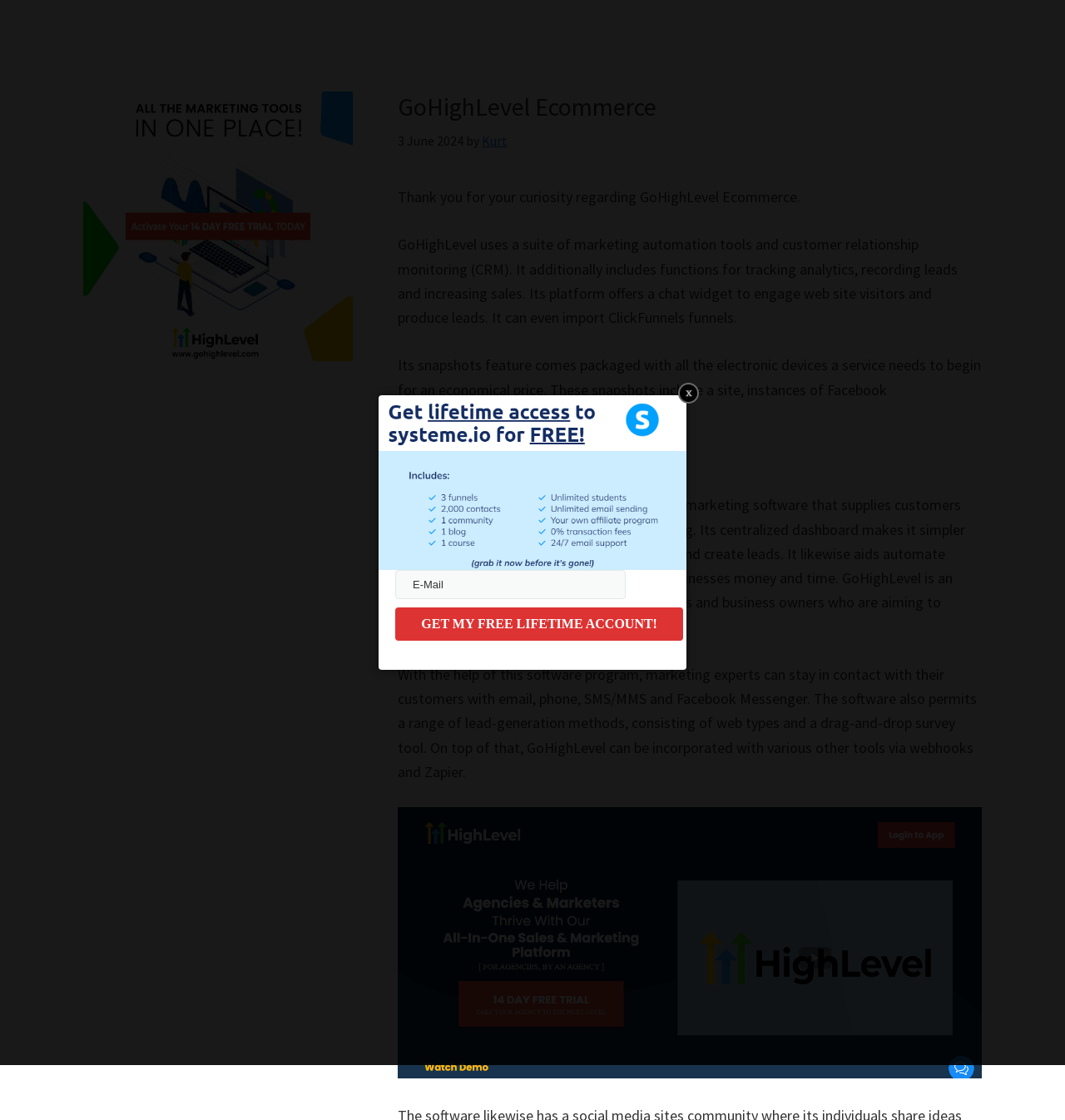Based on the image, give a detailed response to the question: What is GoHighLevel Ecommerce used for?

Based on the webpage content, GoHighLevel Ecommerce is used for marketing automation tools and customer relationship monitoring (CRM), which includes functions for tracking analytics, recording leads, and increasing sales.